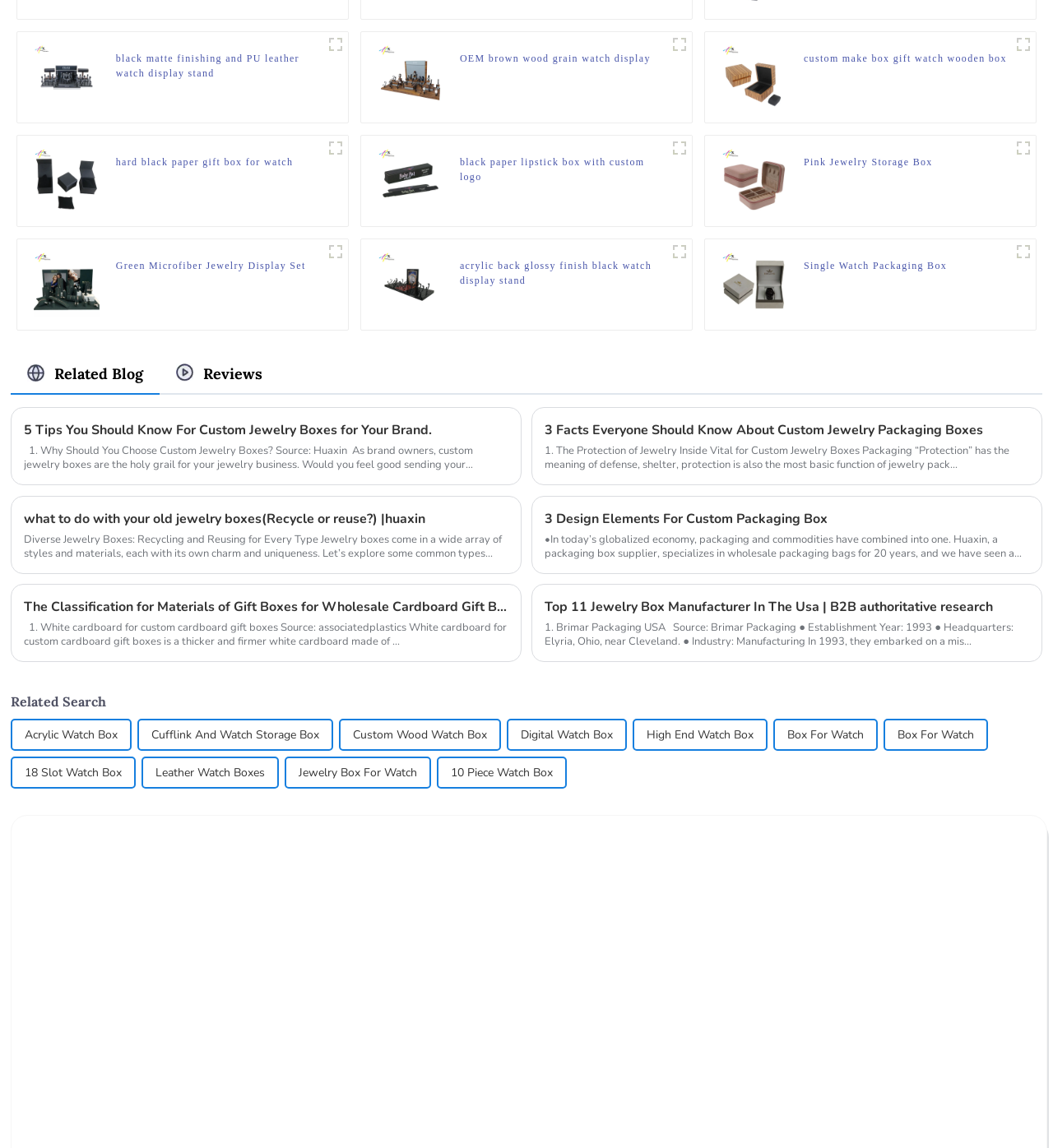Determine the bounding box coordinates of the clickable area required to perform the following instruction: "learn about lawn care services". The coordinates should be represented as four float numbers between 0 and 1: [left, top, right, bottom].

None